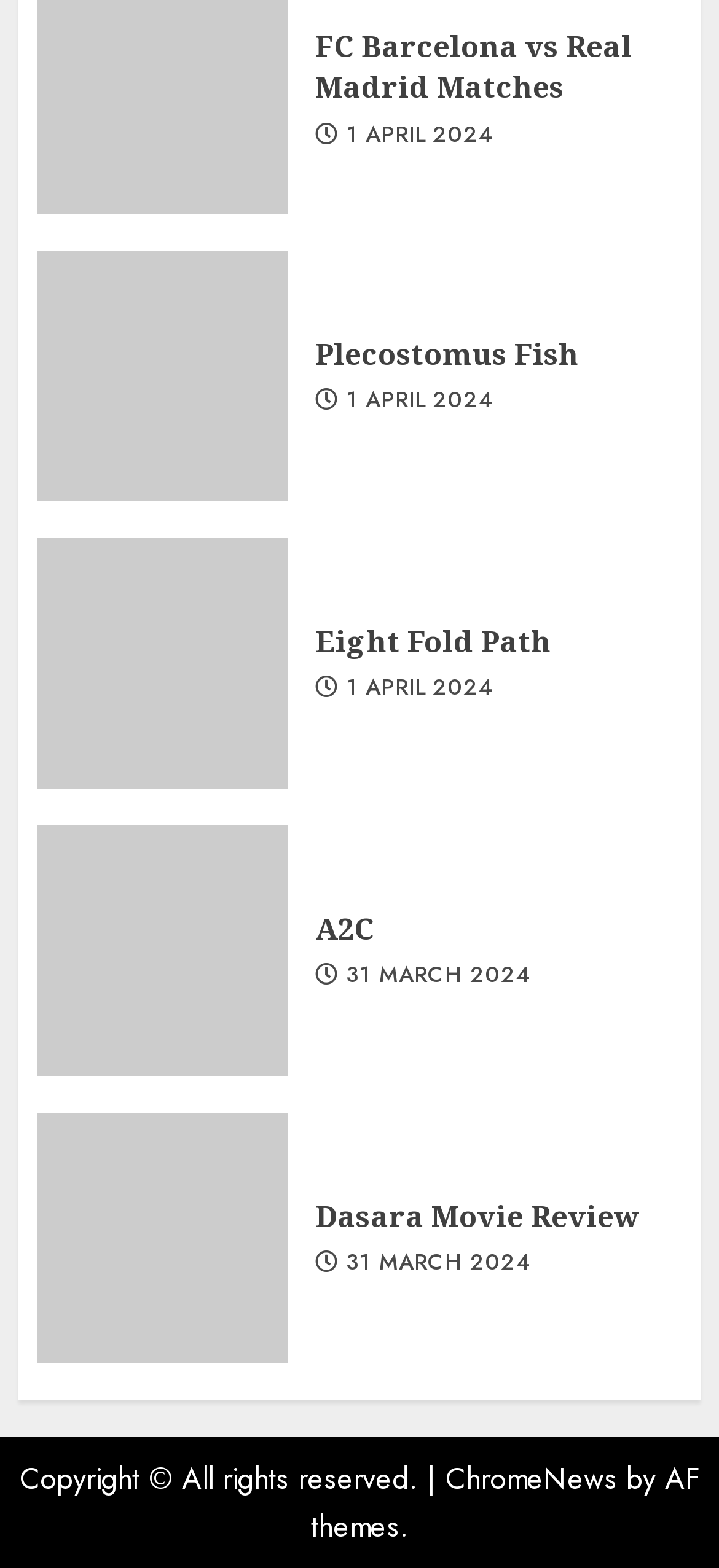How many links are there on the webpage?
Please provide a single word or phrase in response based on the screenshot.

9